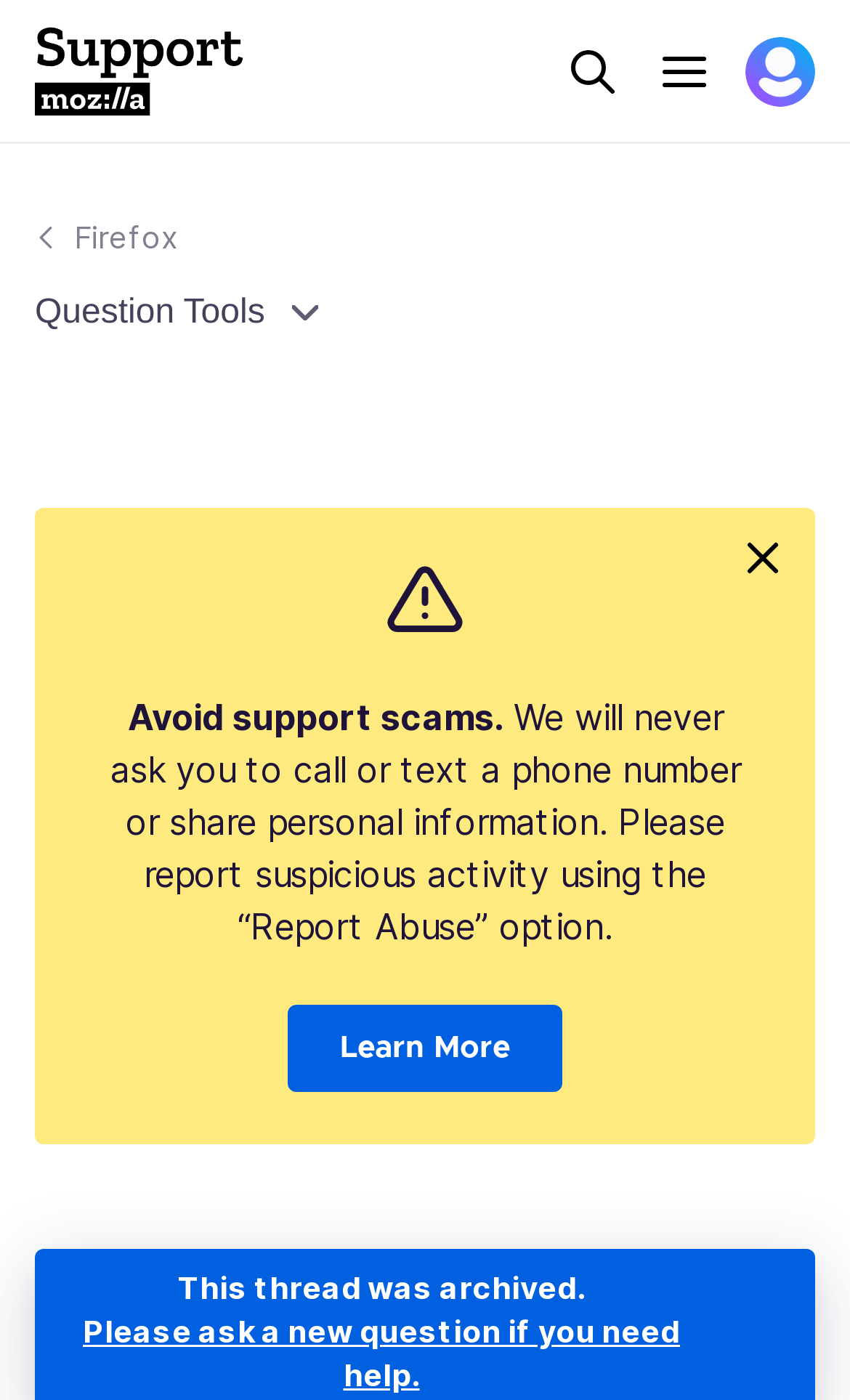What is the logo on the top left?
Please provide a single word or phrase based on the screenshot.

Mozilla Support Logo